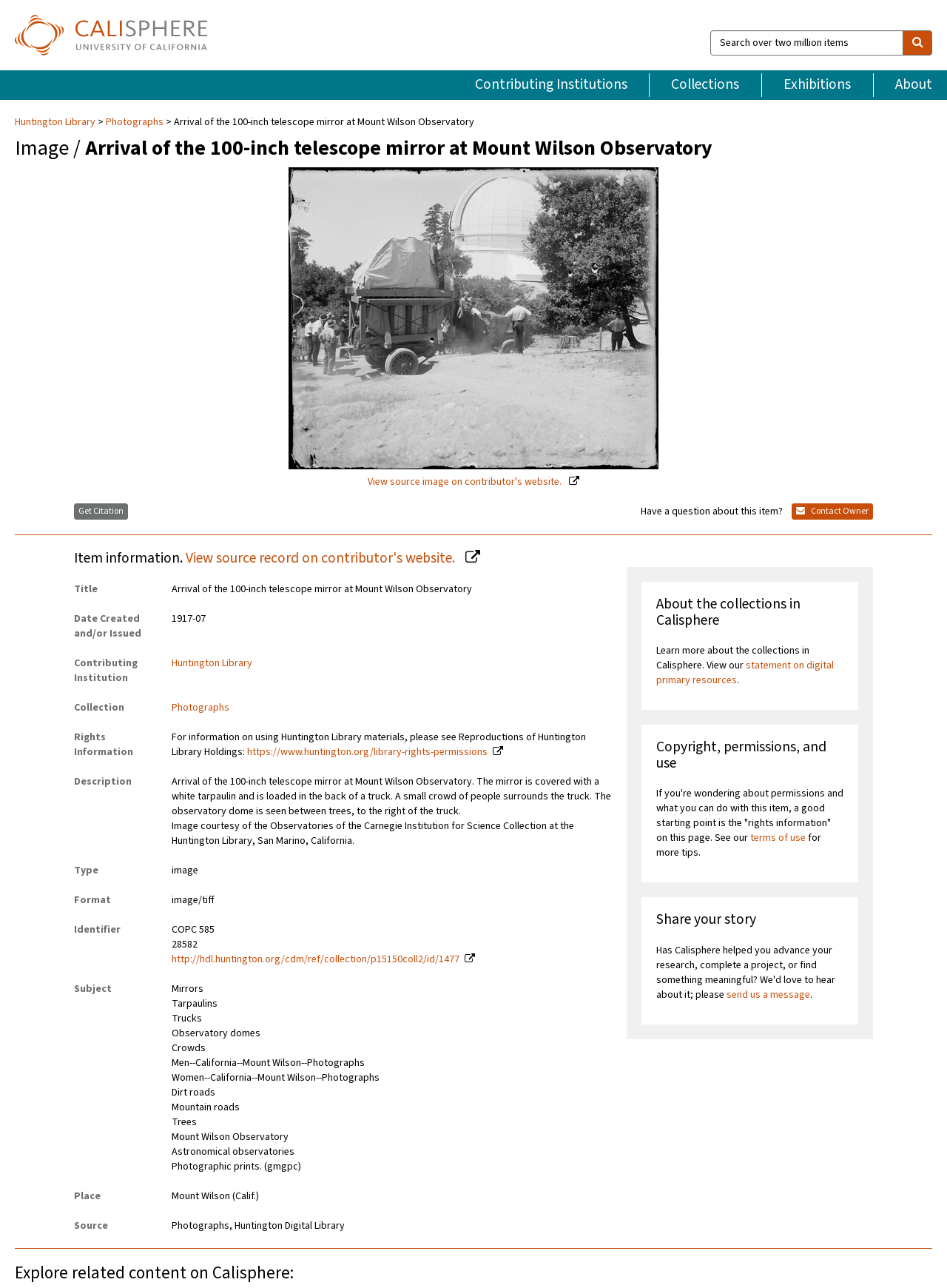Generate a detailed explanation of the webpage's features and information.

The webpage is about the "Arrival of the 100-inch telescope mirror at Mount Wilson Observatory". At the top, there is a search bar with a prompt "Search over two million items" and a search button. Below the search bar, there is a navigation menu with links to "Contributing Institutions", "Collections", "Exhibitions", and "About".

On the left side, there is a breadcrumb navigation menu with links to "Huntington Library" and "Photographs". Next to the breadcrumb navigation, there is a heading that reads "Image / Arrival of the 100-inch telescope mirror at Mount Wilson Observatory". Below the heading, there is a large image of the 100-inch telescope mirror being transported on a truck, surrounded by a crowd of people.

To the right of the image, there is a section with links to "View source image on contributor's website" and "Get Citation". Below this section, there is an "Item information" section with various details about the image, including title, date created, contributing institution, collection, rights information, and more. The details are presented in a list format with terms and descriptions.

At the bottom of the page, there is a section with links to related subjects, including mirrors, tarpaulins, trucks, observatory domes, crowds, and more.